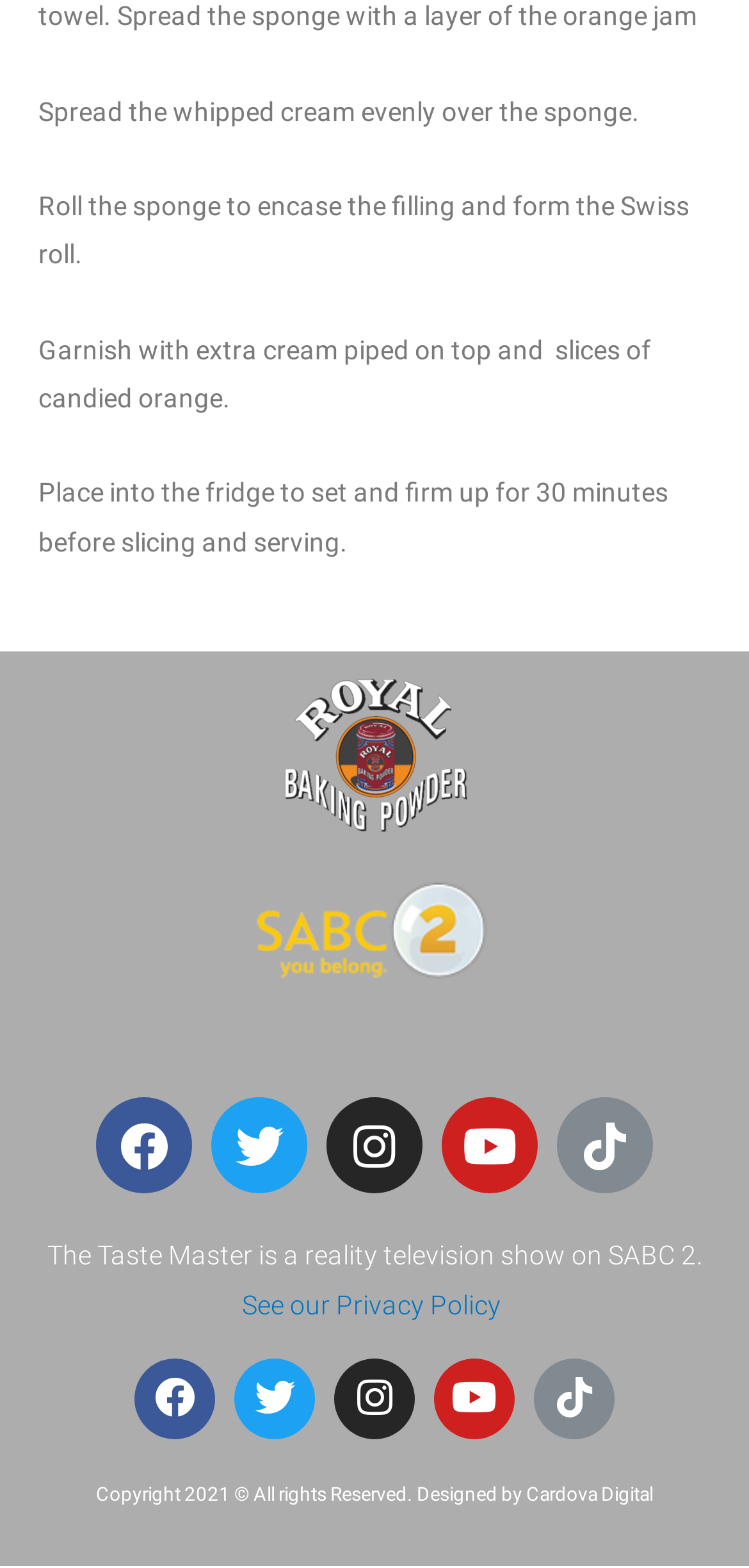Determine the bounding box coordinates of the clickable region to execute the instruction: "Click the Twitter link". The coordinates should be four float numbers between 0 and 1, denoted as [left, top, right, bottom].

[0.282, 0.7, 0.41, 0.761]